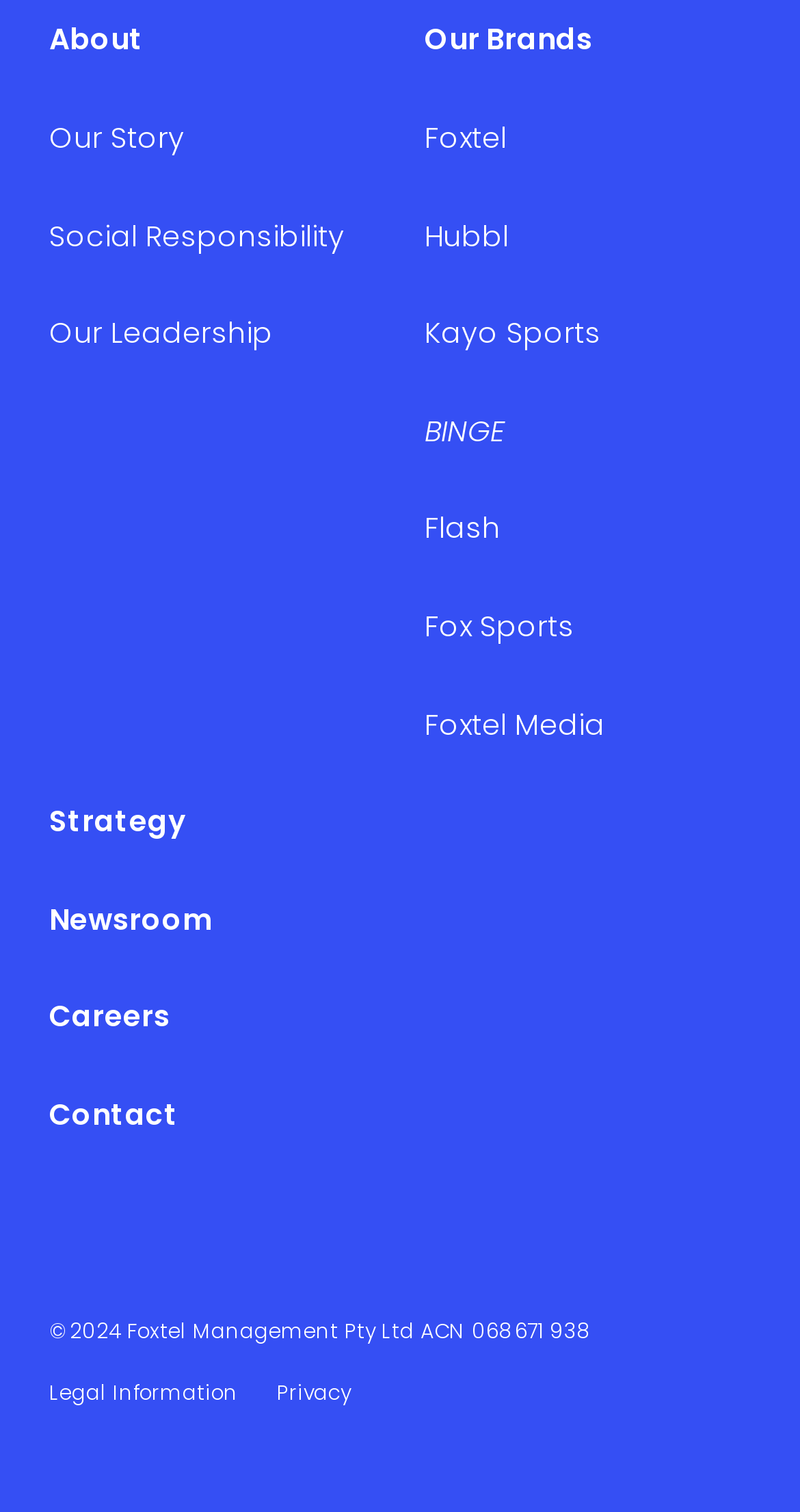What is the last link in the bottom section?
Please analyze the image and answer the question with as much detail as possible.

I looked at the bottom section of the webpage and found the links 'Legal Information', 'Privacy', and '© 2024 Foxtel Management Pty Ltd ACN 068 671 938'. The last link is 'Privacy'.